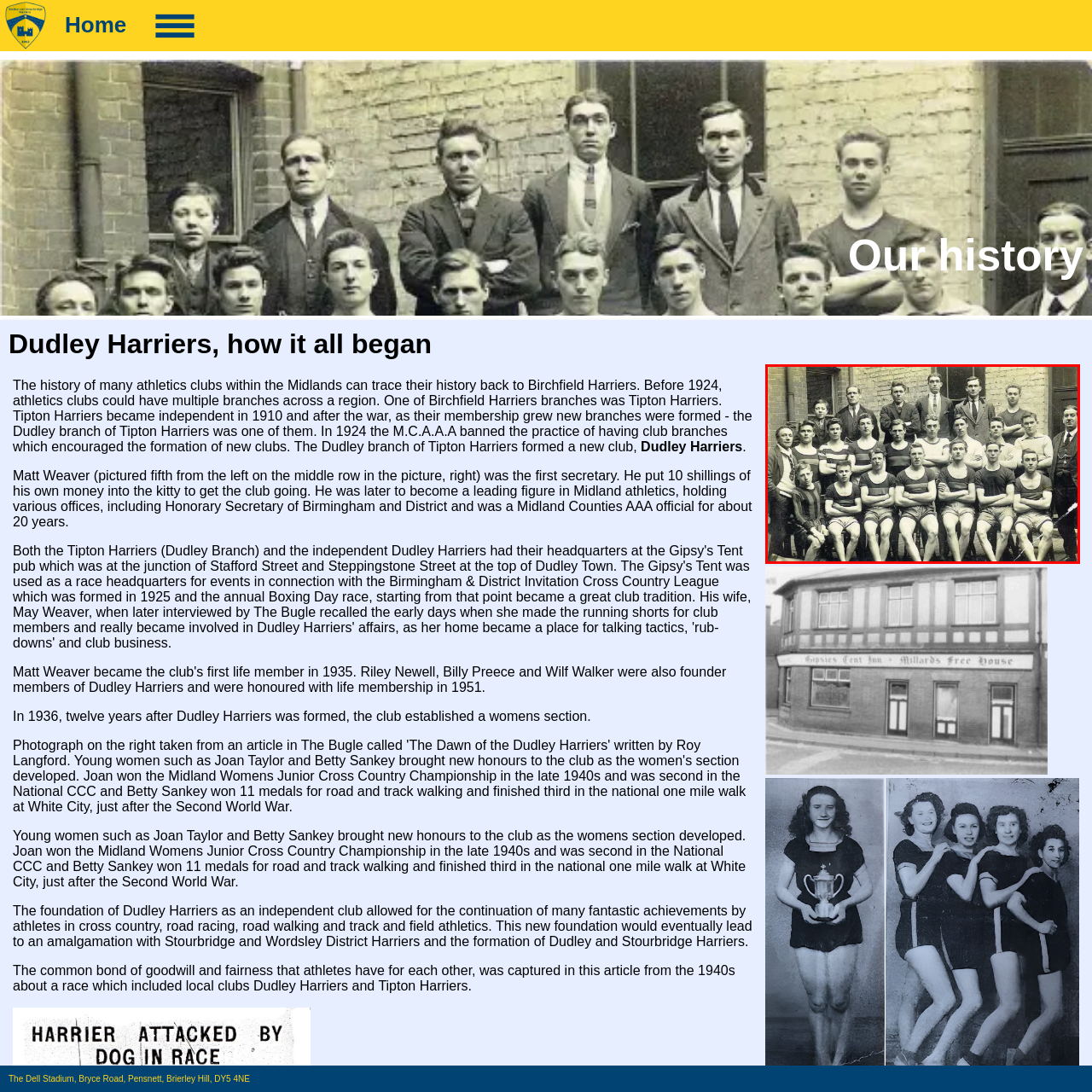In what year was the Dudley Harriers established?
Look closely at the image marked with a red bounding box and answer the question with as much detail as possible, drawing from the image.

According to the caption, the Dudley Harriers was established from the Dudley branch of Tipton Harriers in 1924, marking an important chapter in Midlands athletics.